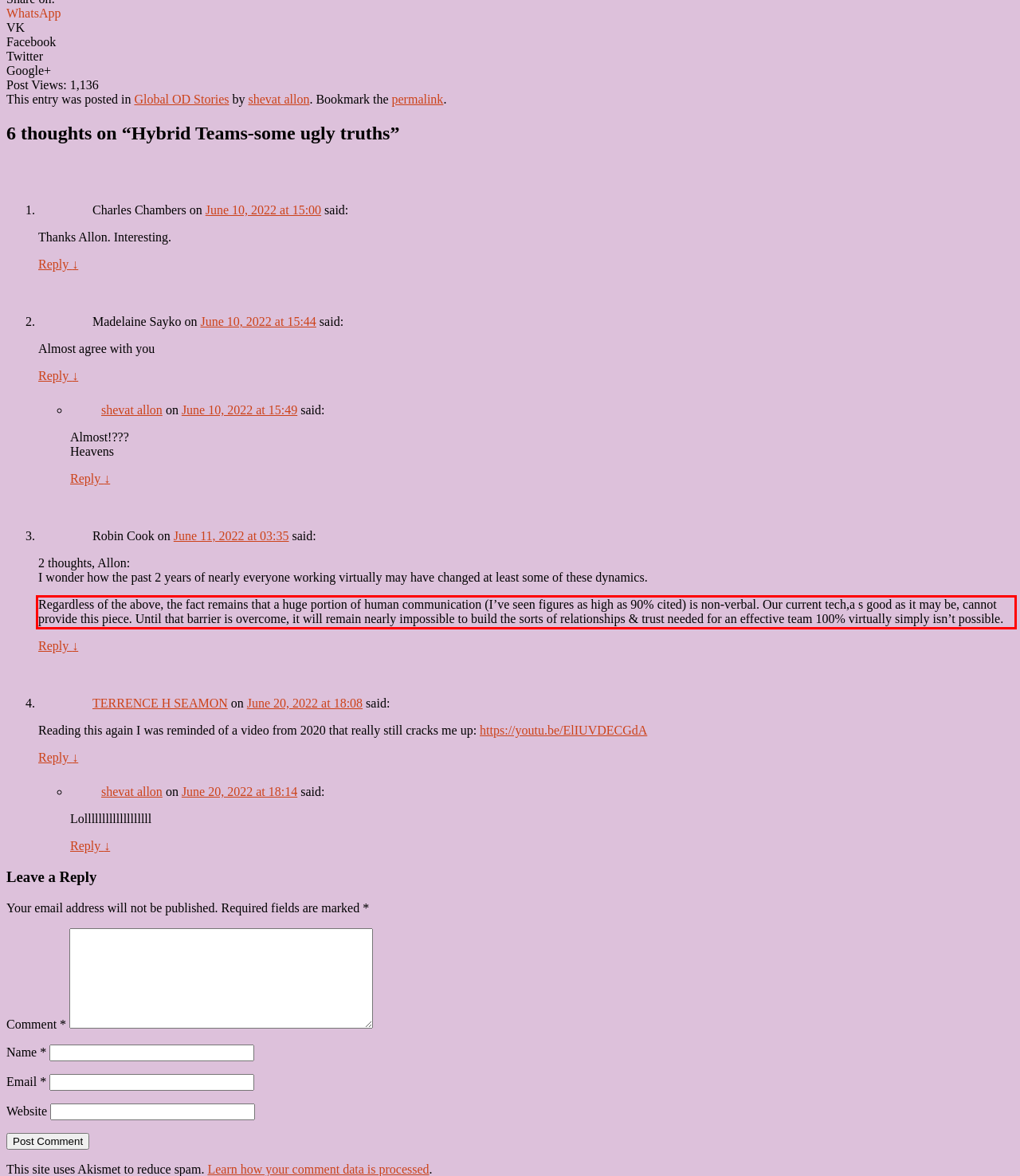Please identify the text within the red rectangular bounding box in the provided webpage screenshot.

Regardless of the above, the fact remains that a huge portion of human communication (I’ve seen figures as high as 90% cited) is non-verbal. Our current tech,a s good as it may be, cannot provide this piece. Until that barrier is overcome, it will remain nearly impossible to build the sorts of relationships & trust needed for an effective team 100% virtually simply isn’t possible.